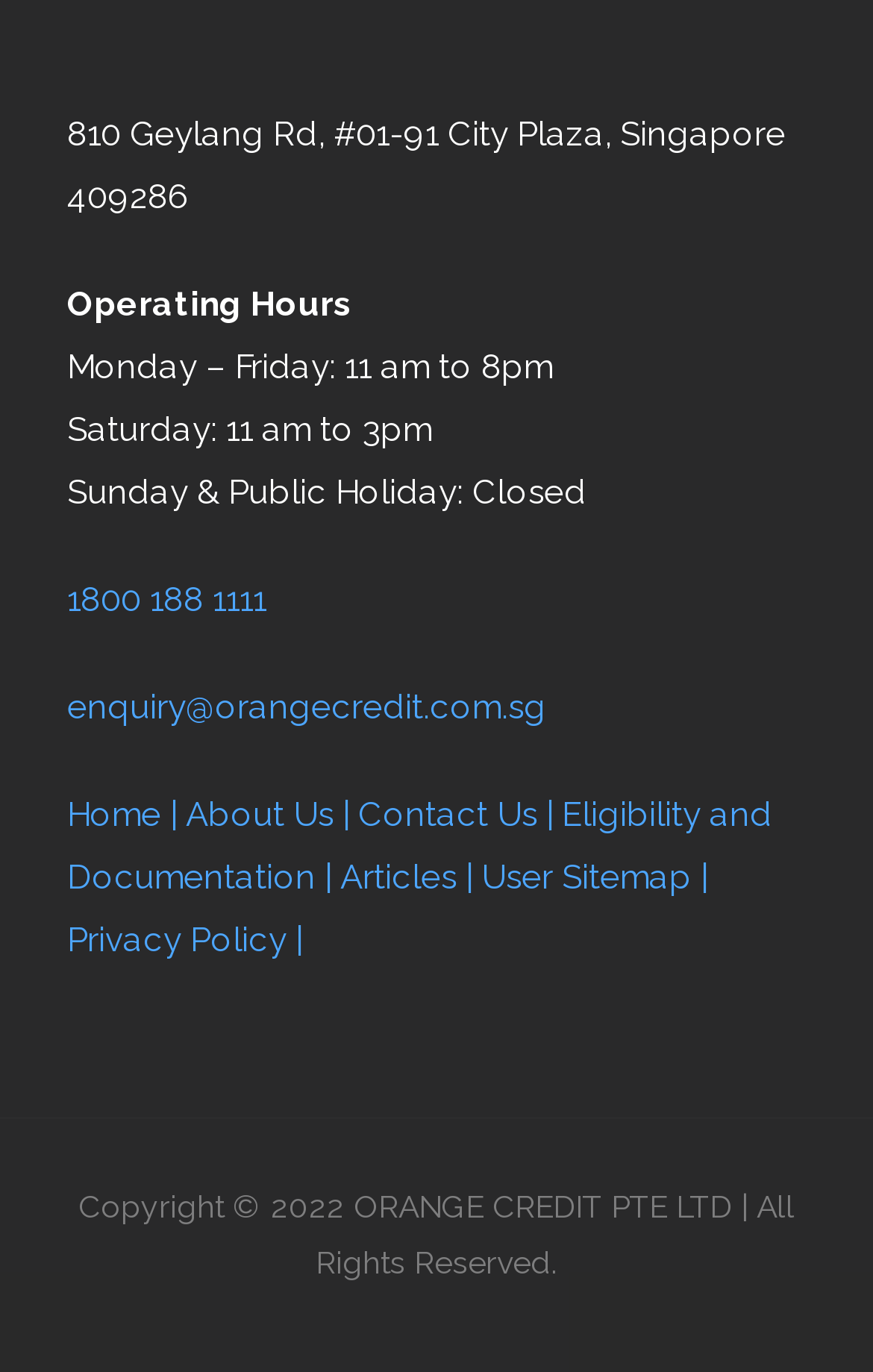What is the phone number to contact Orange Credit?
Using the information presented in the image, please offer a detailed response to the question.

I found the phone number by looking at the link element that contains the phone number. It is located near the top of the page and is labeled as a link.